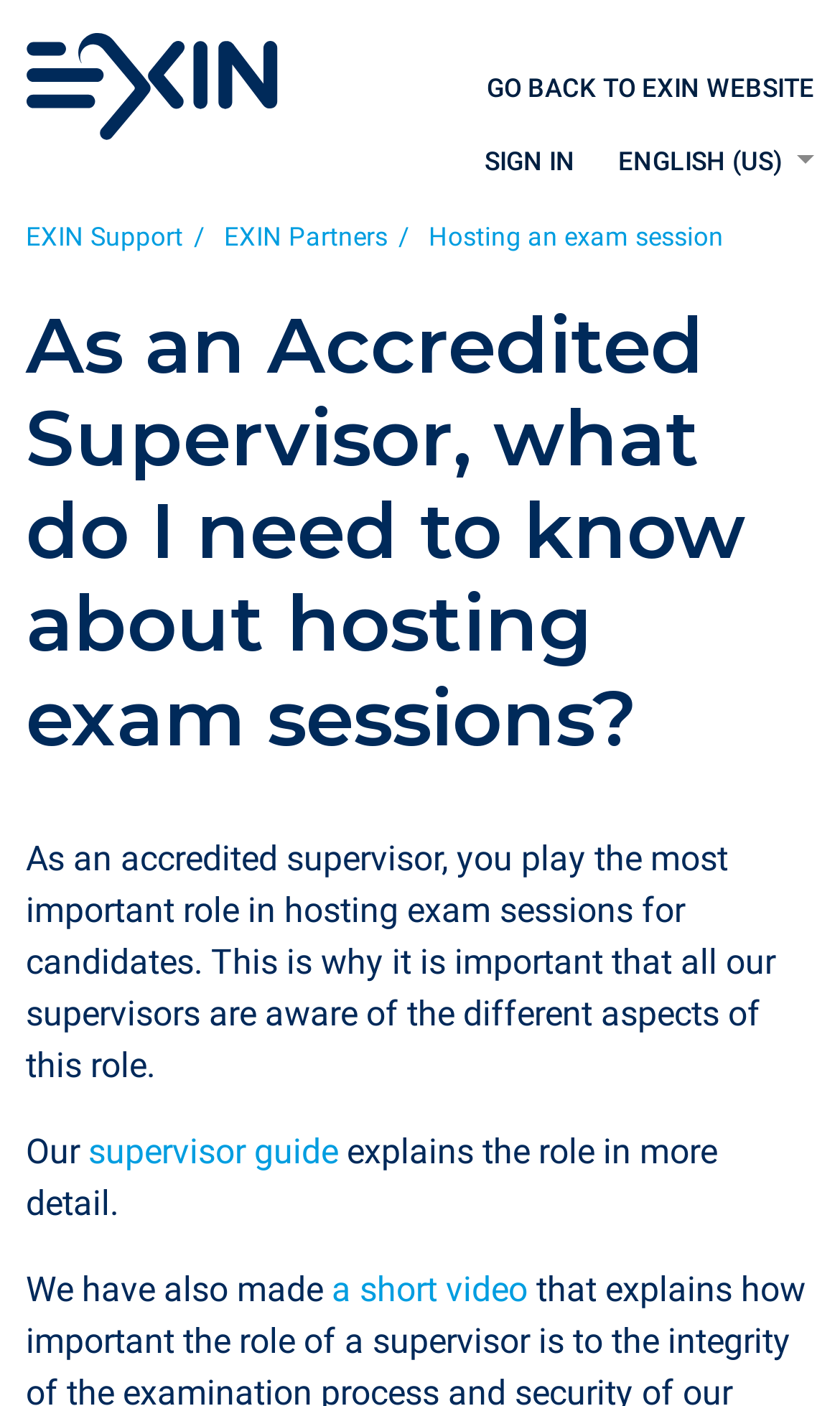How many links are available in the top navigation menu?
From the screenshot, supply a one-word or short-phrase answer.

3